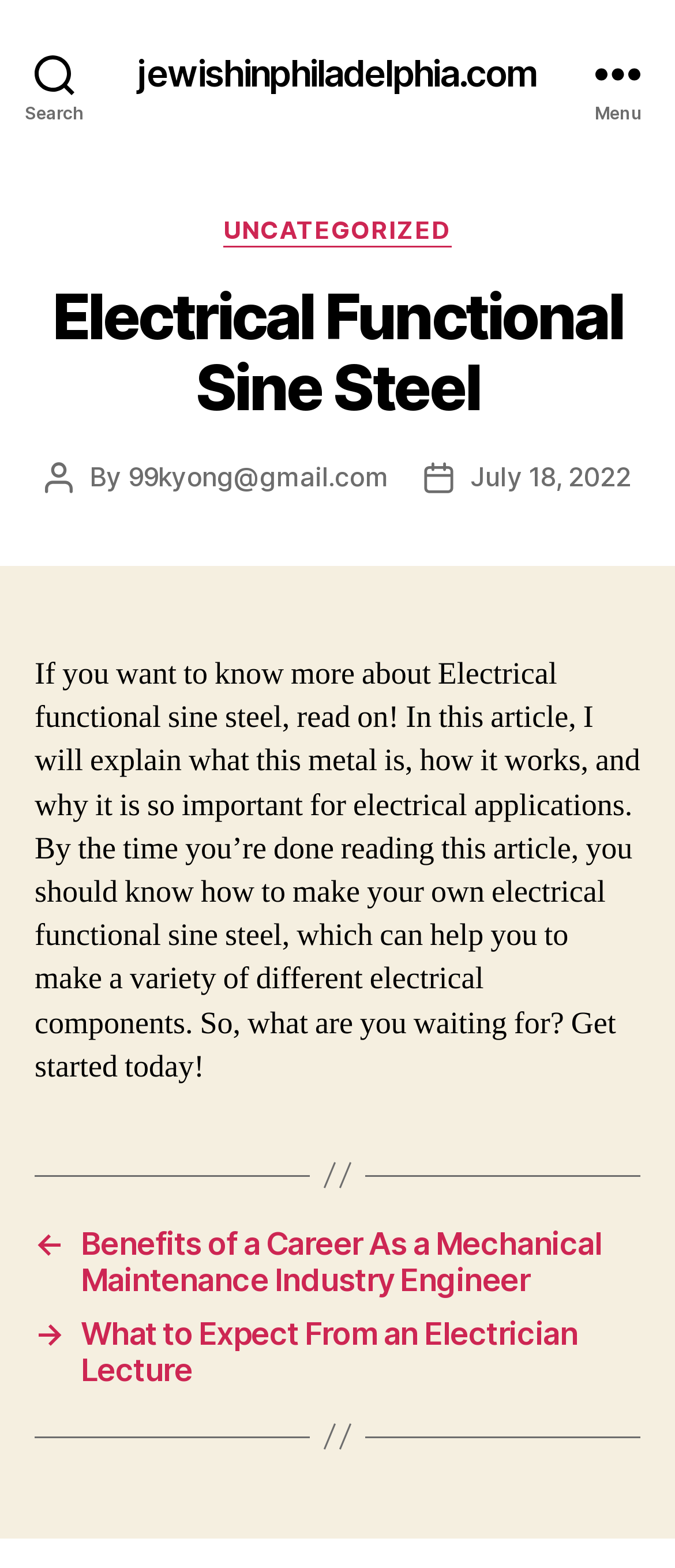Please identify the bounding box coordinates of the element that needs to be clicked to execute the following command: "Read the article about What to Expect From an Electrician Lecture". Provide the bounding box using four float numbers between 0 and 1, formatted as [left, top, right, bottom].

[0.051, 0.839, 0.949, 0.885]